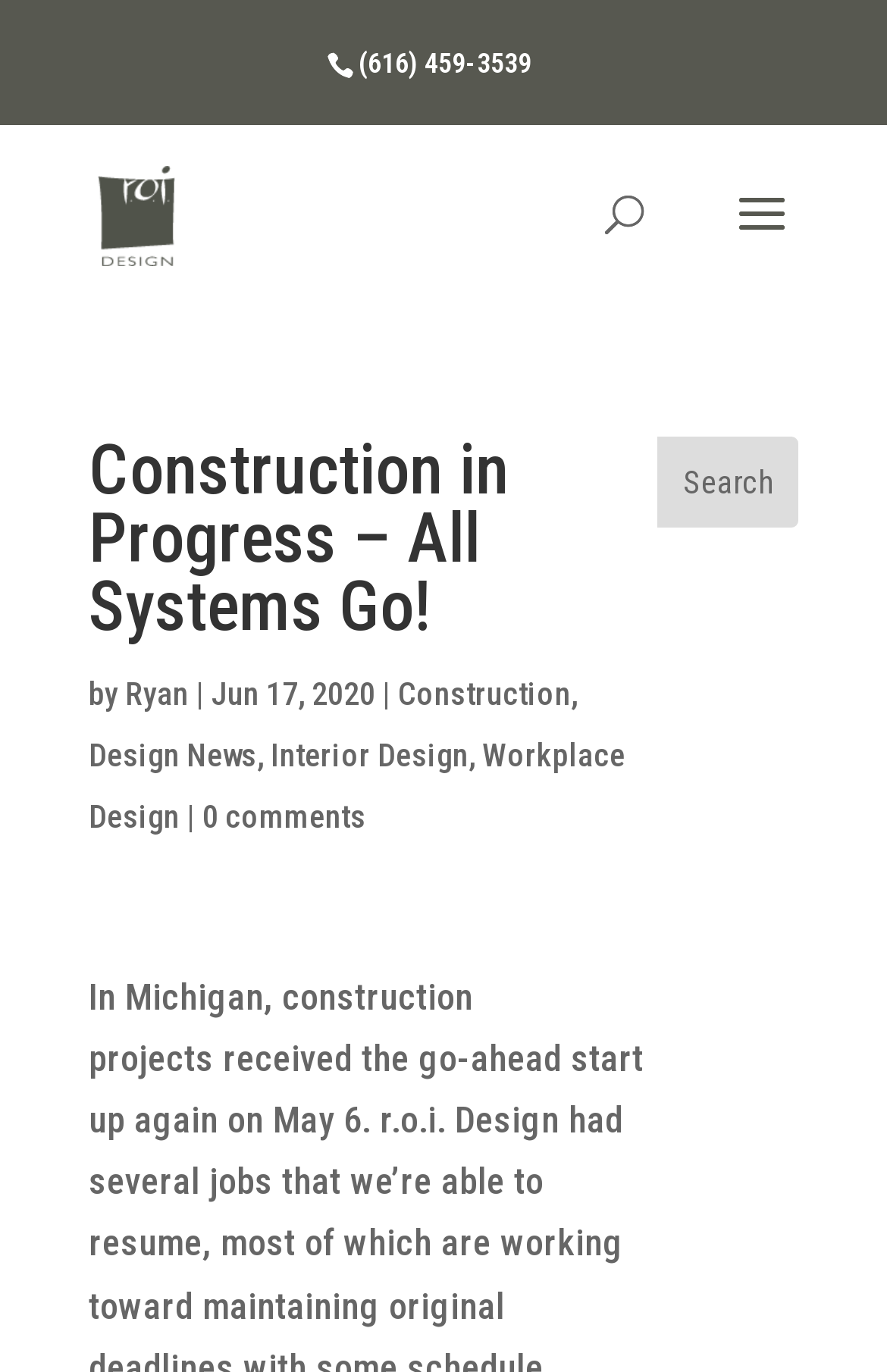Can you extract the headline from the webpage for me?

Construction in Progress – All Systems Go!